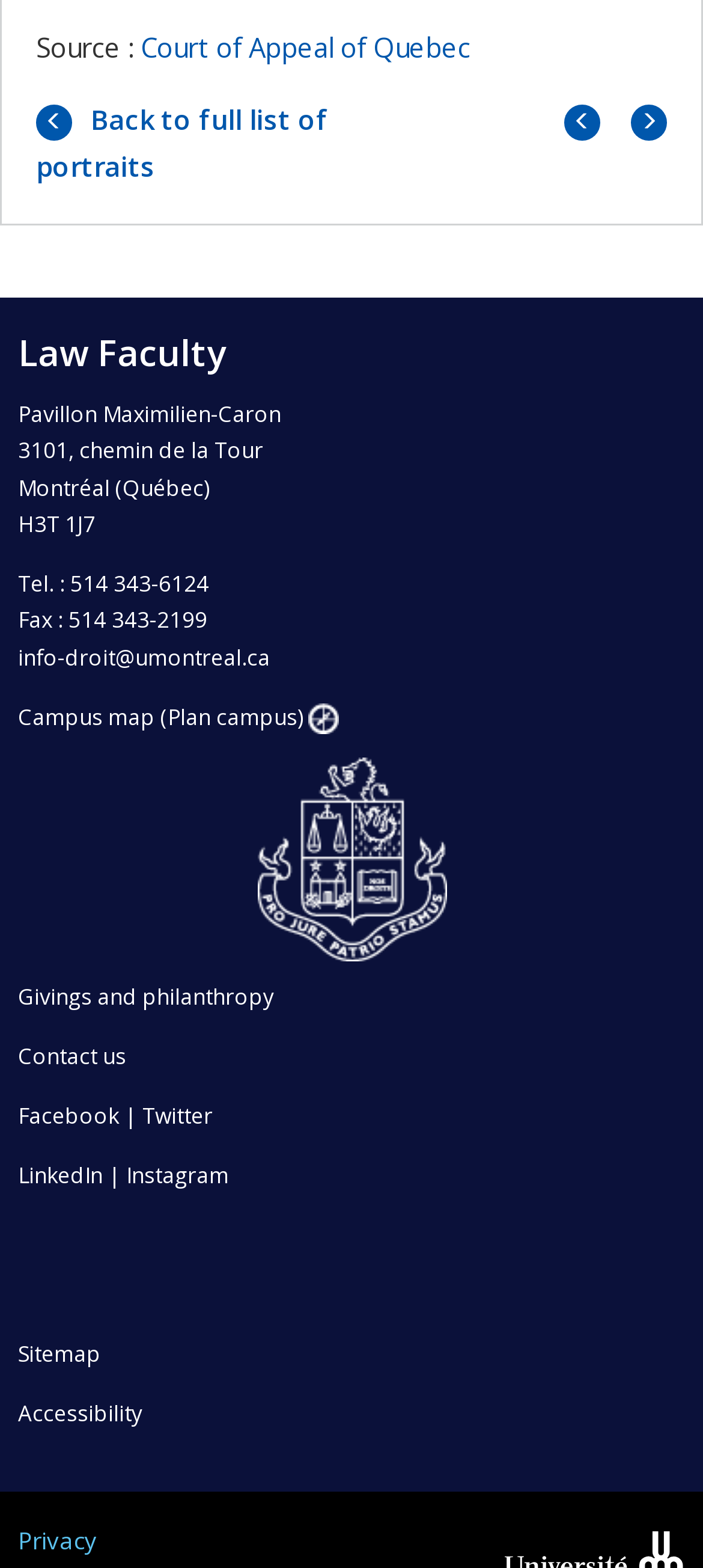Highlight the bounding box coordinates of the element that should be clicked to carry out the following instruction: "Contact the Law Faculty". The coordinates must be given as four float numbers ranging from 0 to 1, i.e., [left, top, right, bottom].

[0.026, 0.409, 0.385, 0.429]